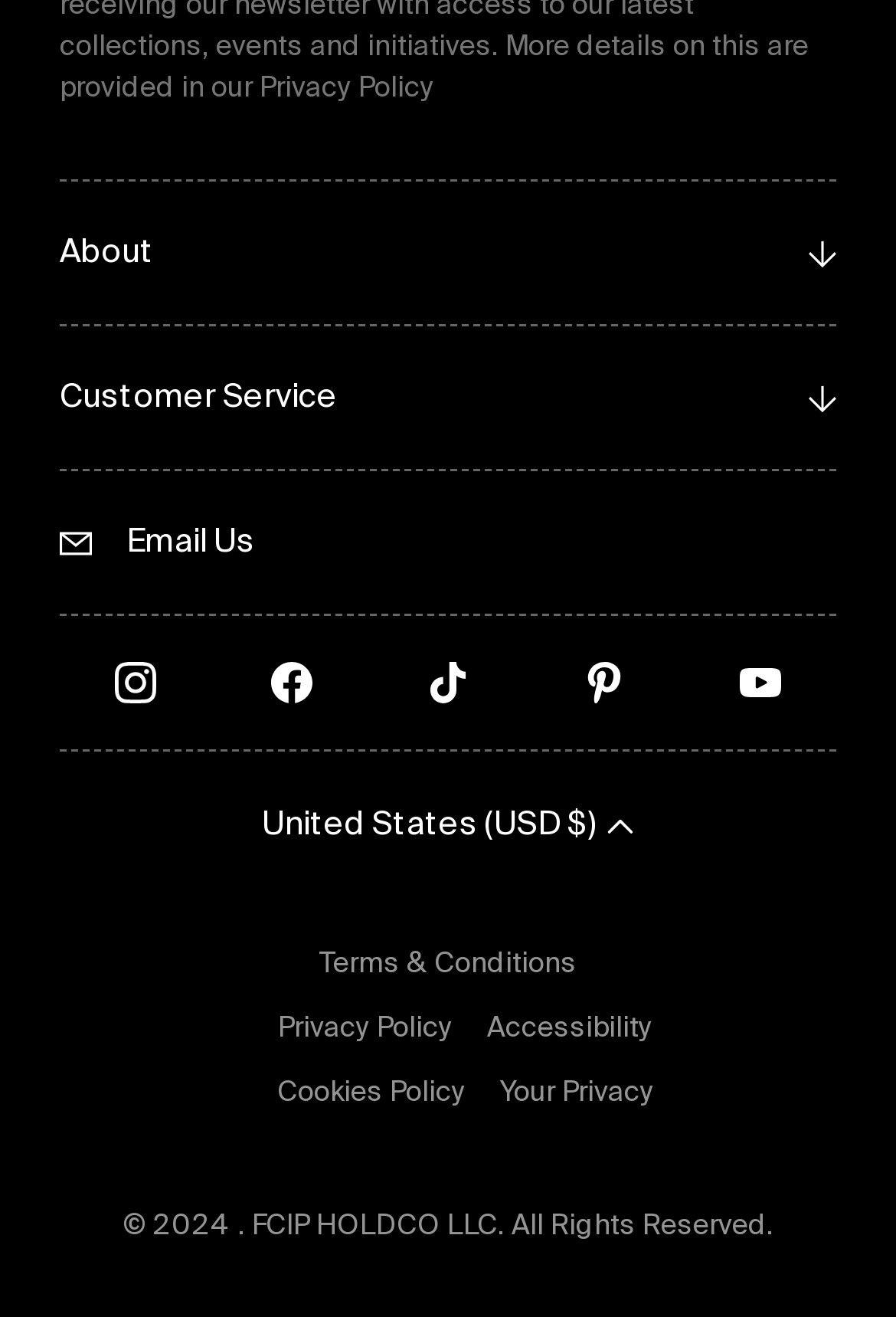Bounding box coordinates are specified in the format (top-left x, top-left y, bottom-right x, bottom-right y). All values are floating point numbers bounded between 0 and 1. Please provide the bounding box coordinate of the region this sentence describes: Privacy Policy

[0.31, 0.772, 0.505, 0.793]